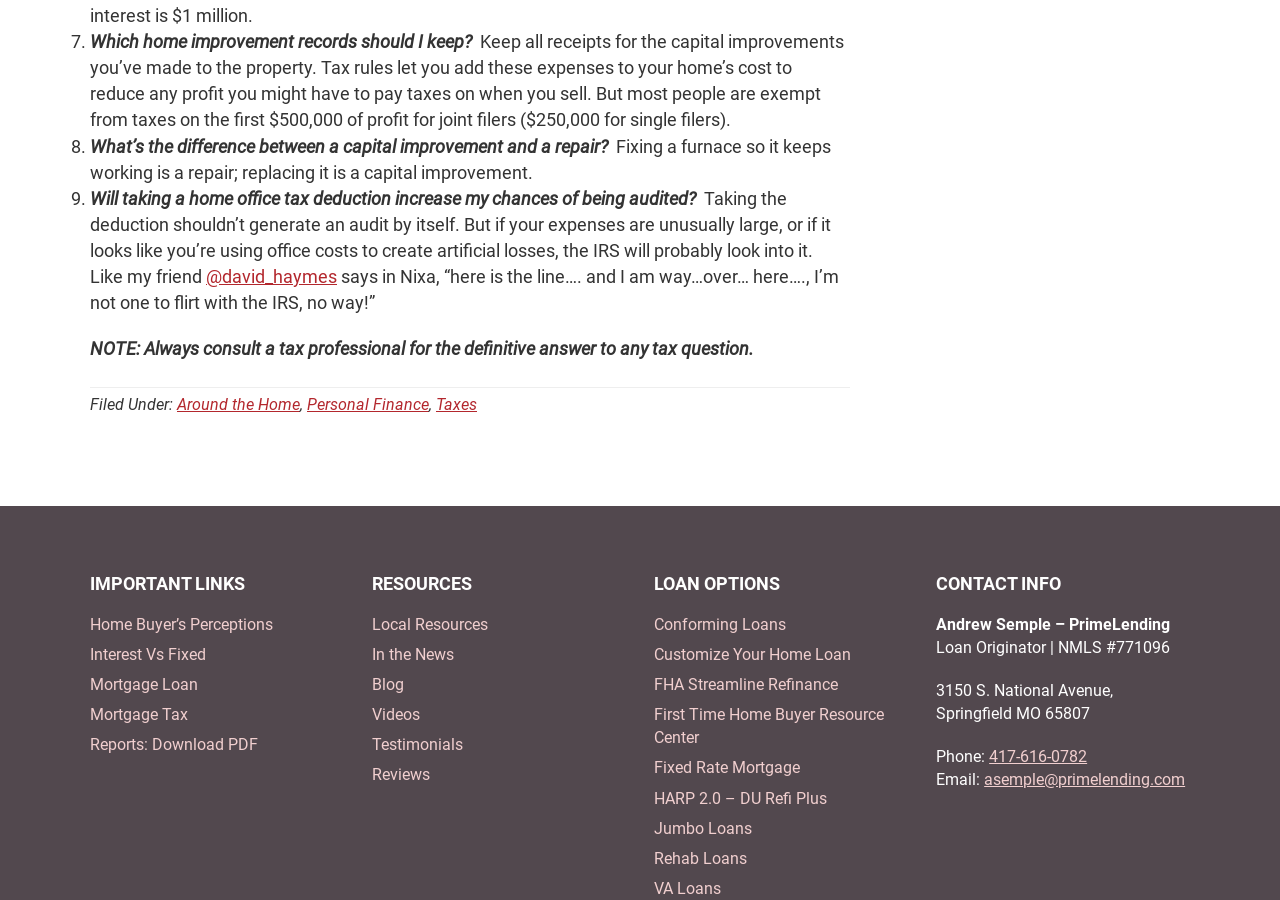Using the element description provided, determine the bounding box coordinates in the format (top-left x, top-left y, bottom-right x, bottom-right y). Ensure that all values are floating point numbers between 0 and 1. Element description: asemple@primelending.com

[0.769, 0.856, 0.926, 0.877]